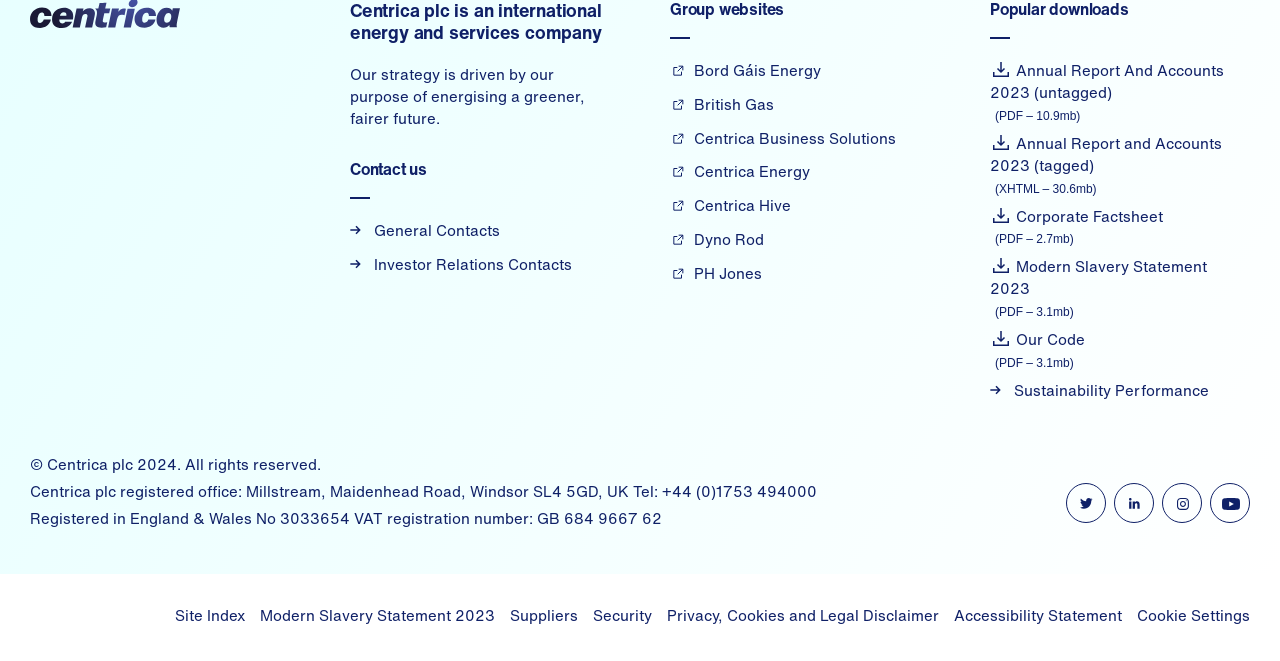Given the element description "Security", identify the bounding box of the corresponding UI element.

[0.463, 0.913, 0.509, 0.947]